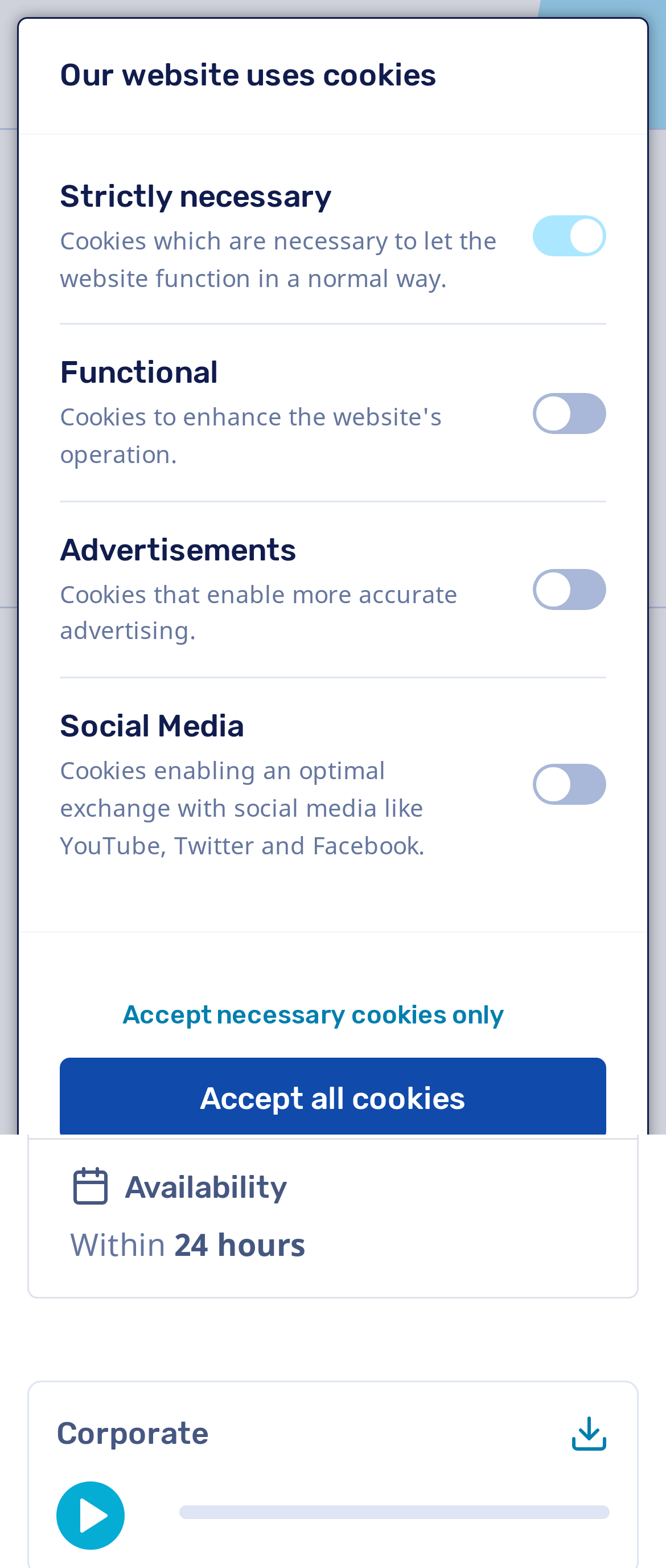What is the tone of the voice over?
Answer the question with just one word or phrase using the image.

Young, Playful, Urban, Cool